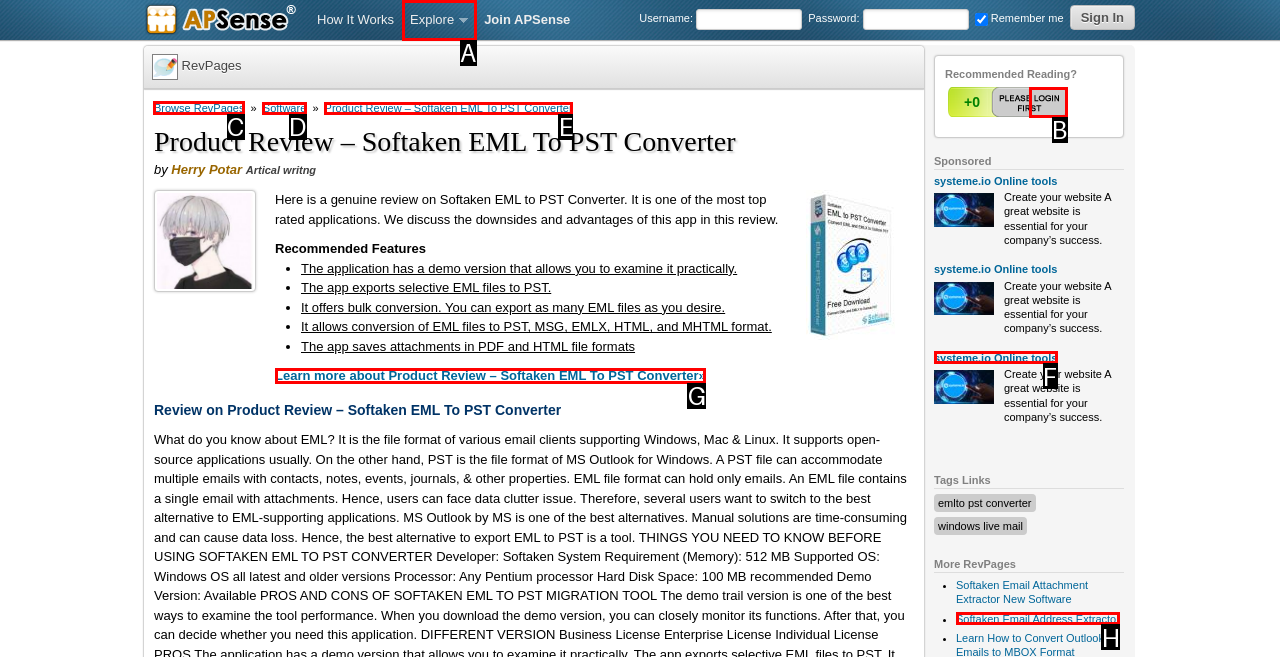Identify which HTML element to click to fulfill the following task: Browse RevPages. Provide your response using the letter of the correct choice.

C